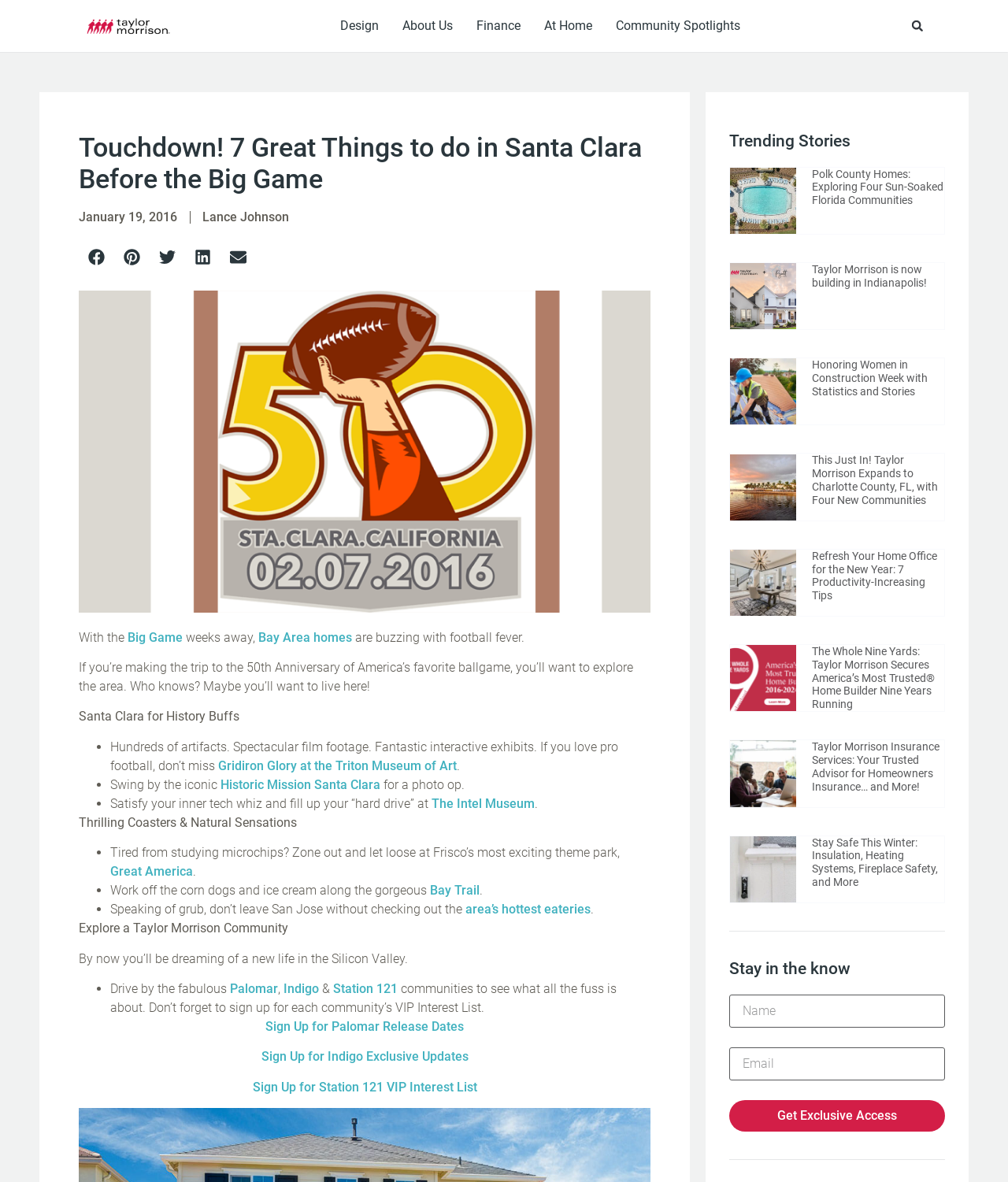Please provide the bounding box coordinates for the element that needs to be clicked to perform the instruction: "Sign Up for Palomar Release Dates". The coordinates must consist of four float numbers between 0 and 1, formatted as [left, top, right, bottom].

[0.263, 0.862, 0.46, 0.875]